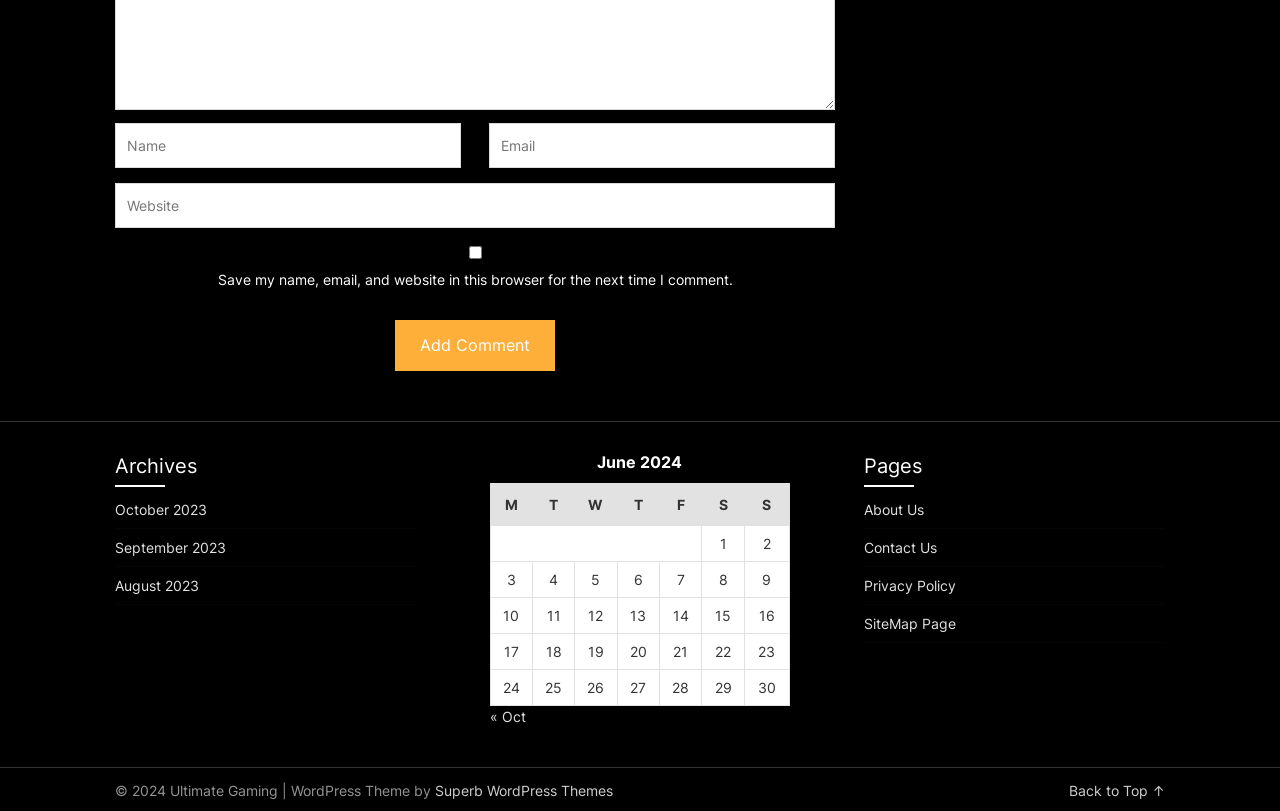Identify the bounding box coordinates of the element that should be clicked to fulfill this task: "Go to the About Us page". The coordinates should be provided as four float numbers between 0 and 1, i.e., [left, top, right, bottom].

[0.675, 0.617, 0.722, 0.638]